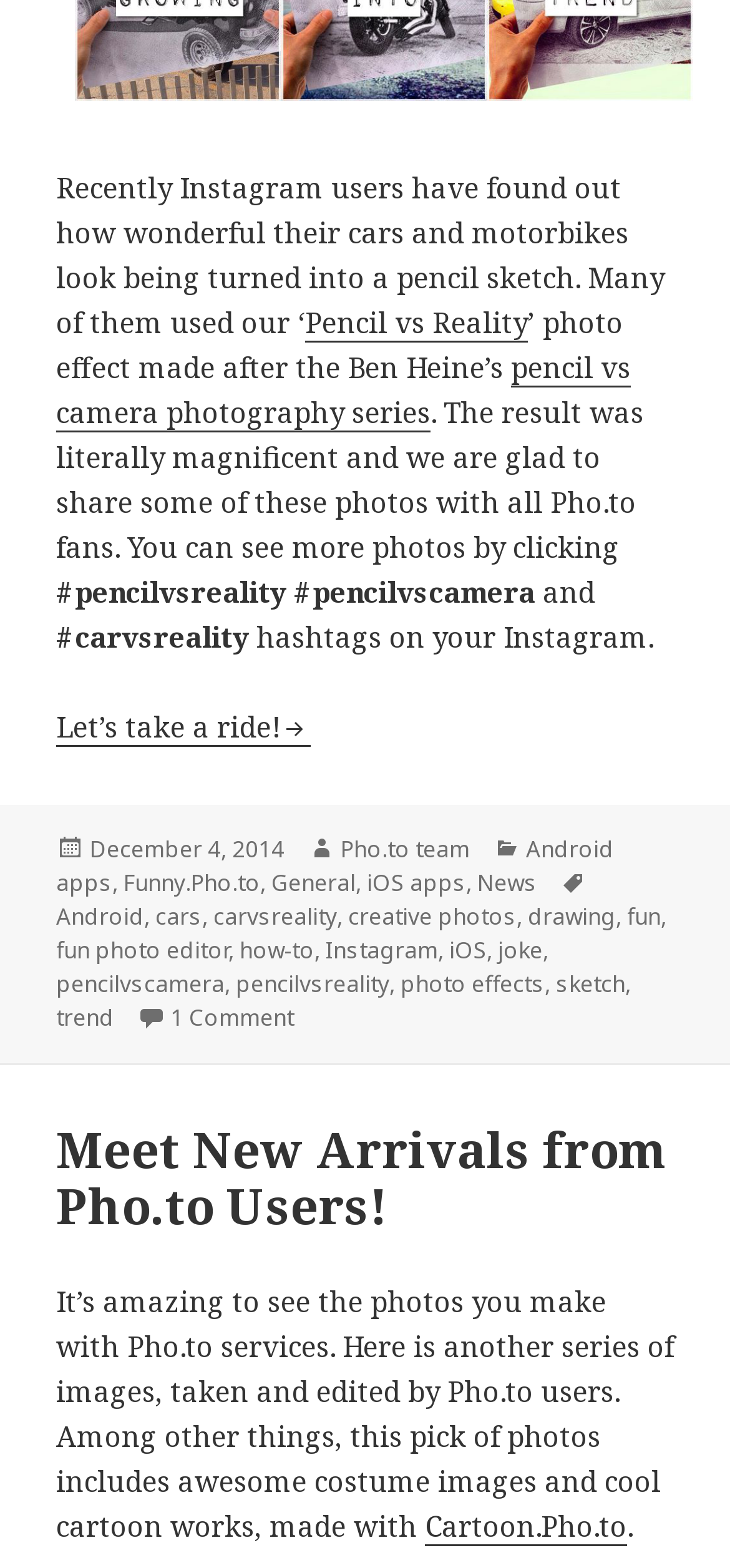Determine the bounding box for the described UI element: "pencil vs camera photography series".

[0.077, 0.222, 0.864, 0.276]